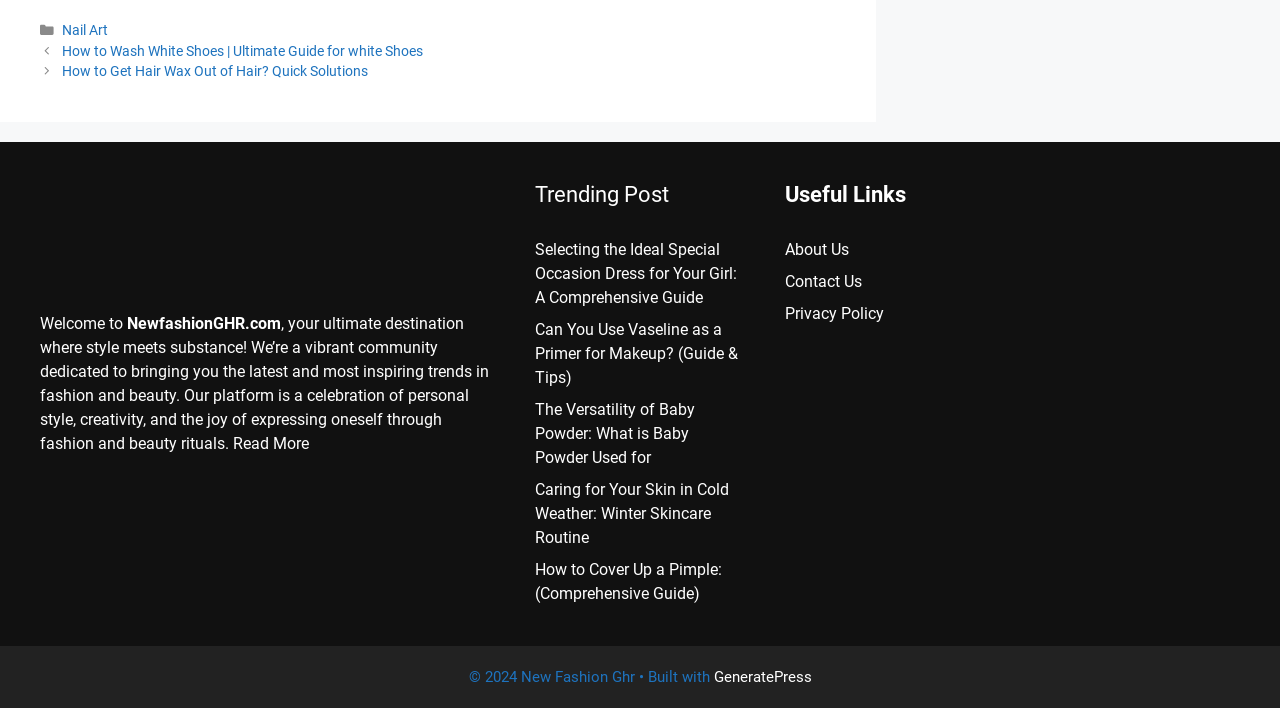Identify the bounding box coordinates of the element that should be clicked to fulfill this task: "Contact the website administrator". The coordinates should be provided as four float numbers between 0 and 1, i.e., [left, top, right, bottom].

[0.613, 0.384, 0.673, 0.411]